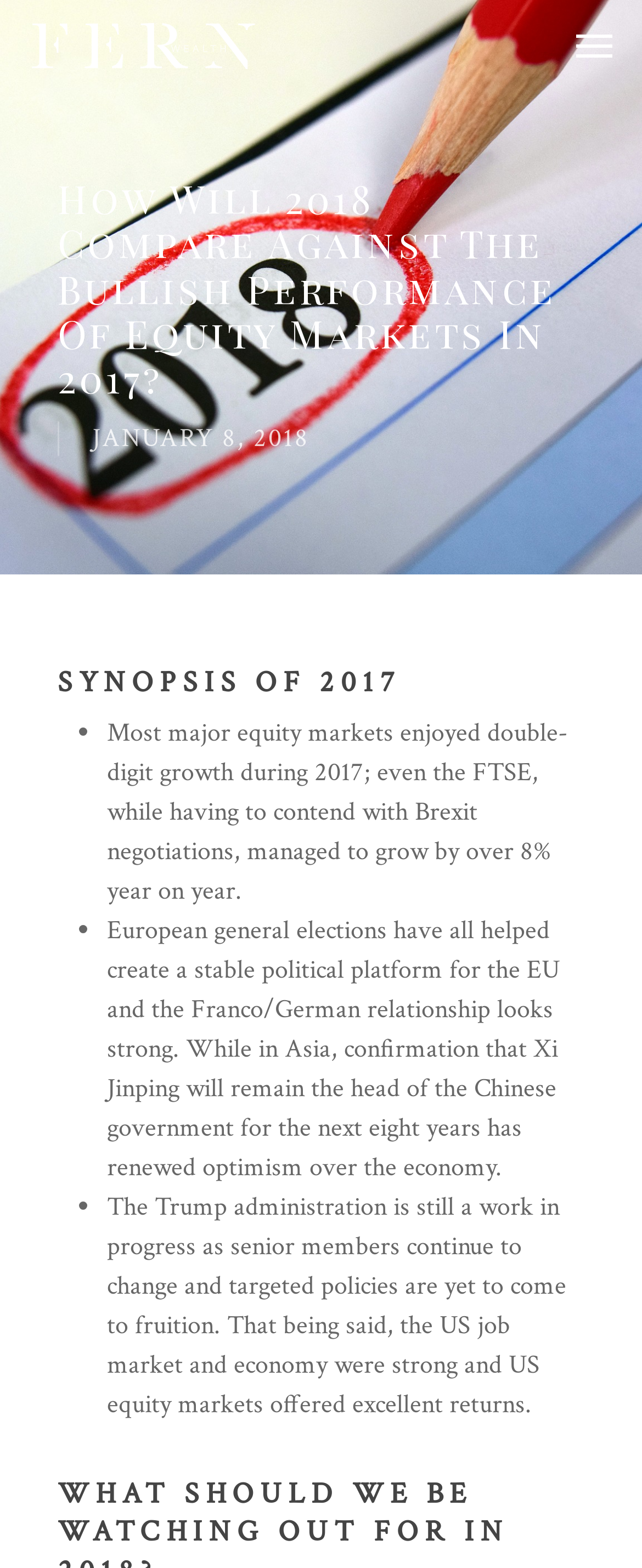How many list markers are there in the article?
Please look at the screenshot and answer in one word or a short phrase.

3